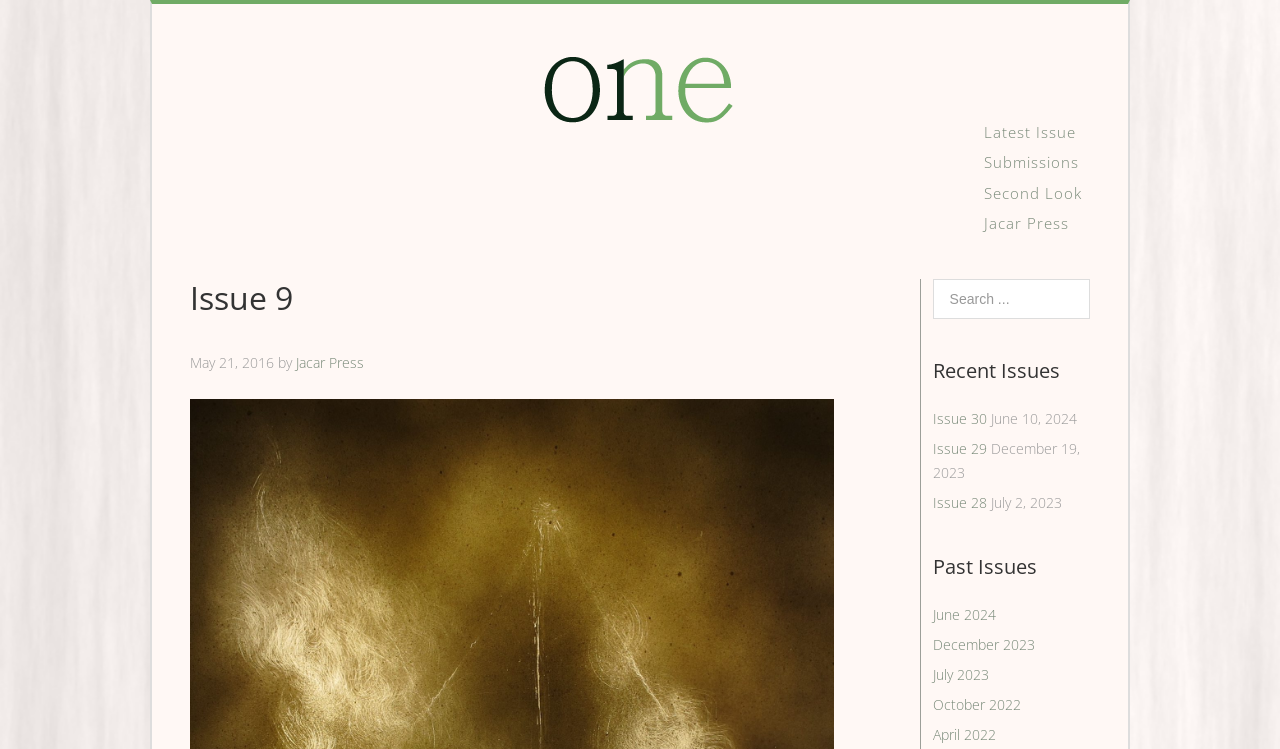Please determine the bounding box coordinates of the element's region to click for the following instruction: "search for something".

[0.729, 0.372, 0.851, 0.426]